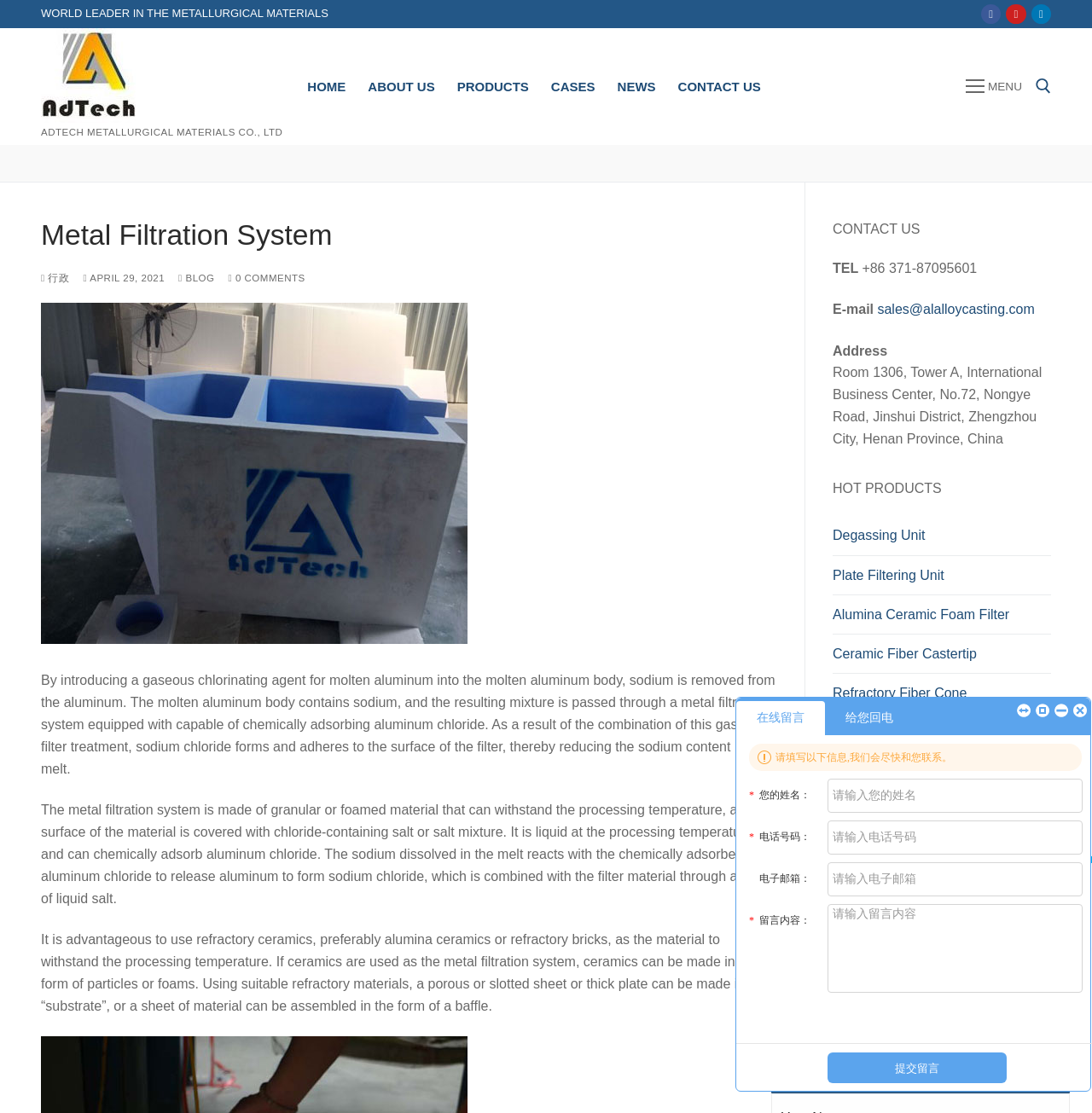Please specify the coordinates of the bounding box for the element that should be clicked to carry out this instruction: "Go to the home page". The coordinates must be four float numbers between 0 and 1, formatted as [left, top, right, bottom].

[0.271, 0.065, 0.327, 0.09]